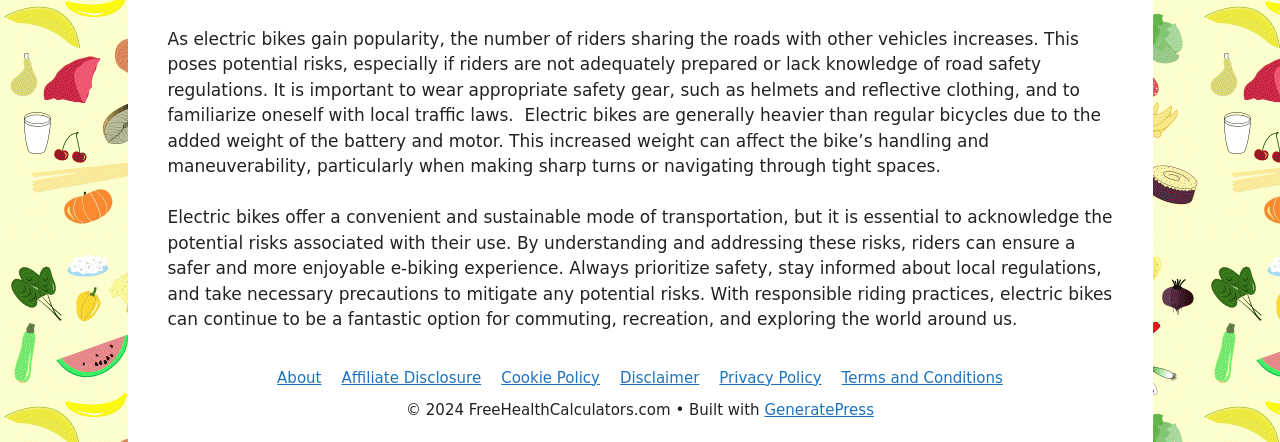What is the name of the website?
Refer to the image and offer an in-depth and detailed answer to the question.

The website's name is mentioned at the bottom of the webpage, along with the copyright information and a link to the website's builder, GeneratePress.